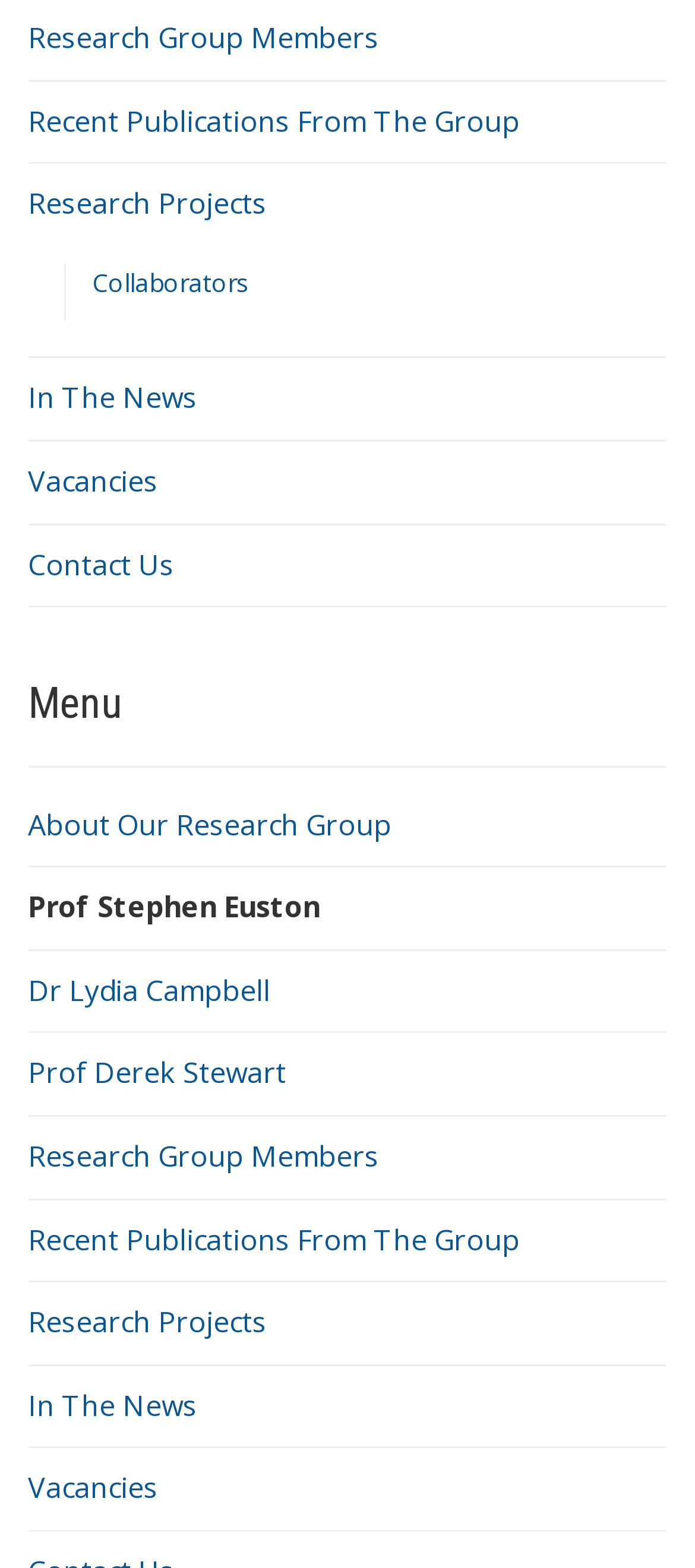What is the last link in the menu?
Answer the question using a single word or phrase, according to the image.

Vacancies